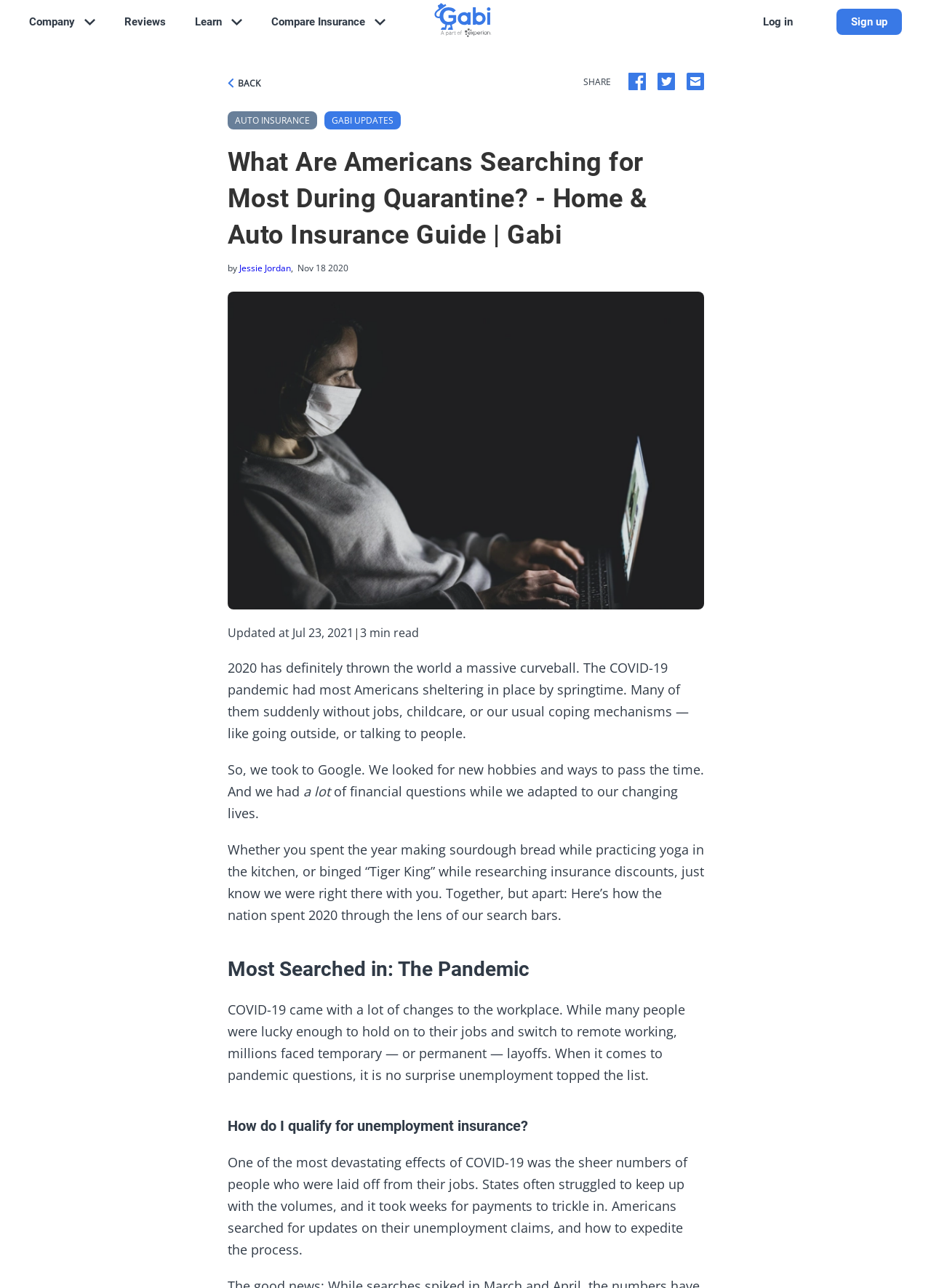Determine the bounding box coordinates for the area that should be clicked to carry out the following instruction: "Click the logo".

None